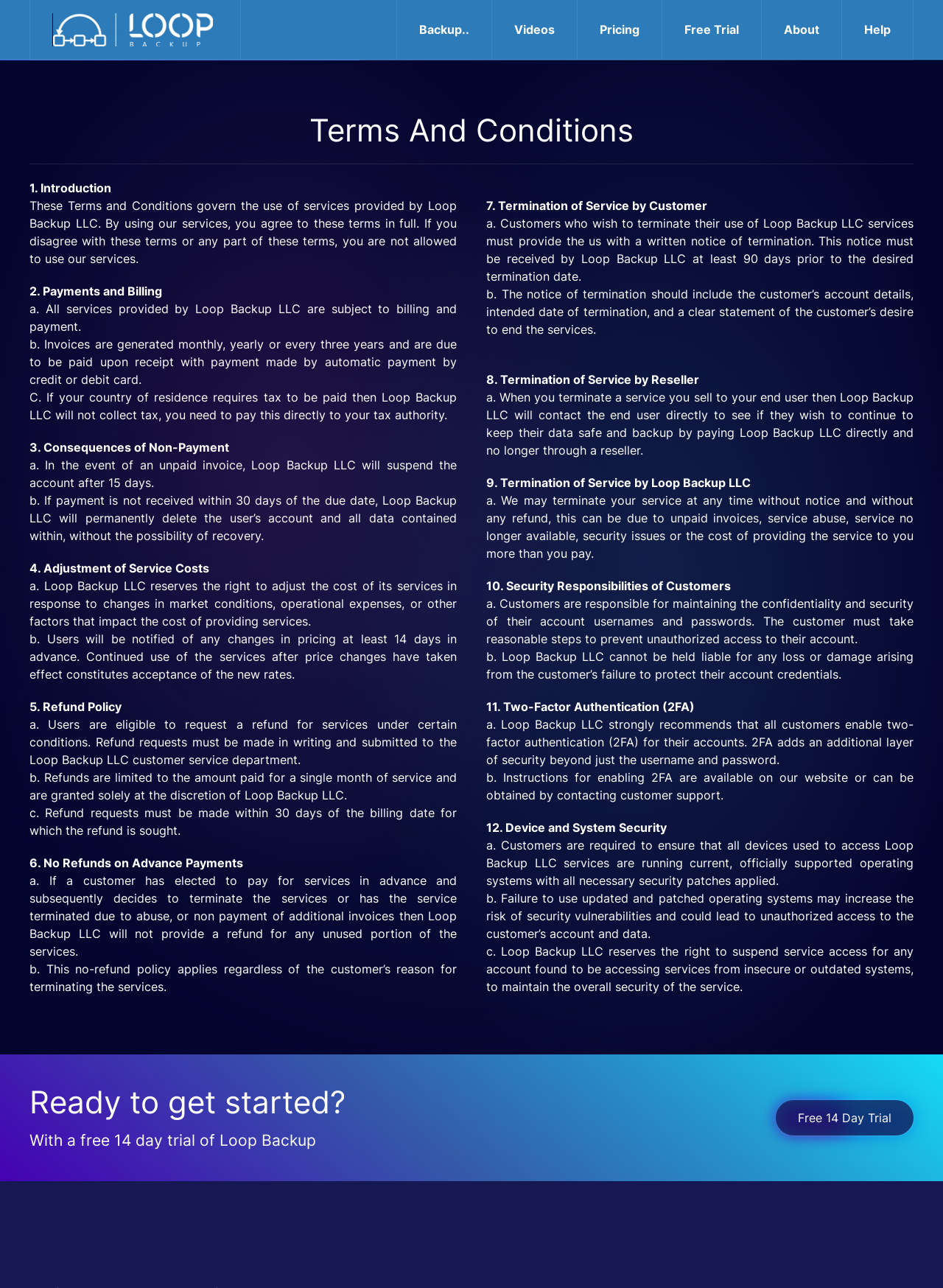How many days is the free trial?
Based on the image, please offer an in-depth response to the question.

The free trial is mentioned at the bottom of the page, stating 'With a free 14 day trial of Loop Backup'.